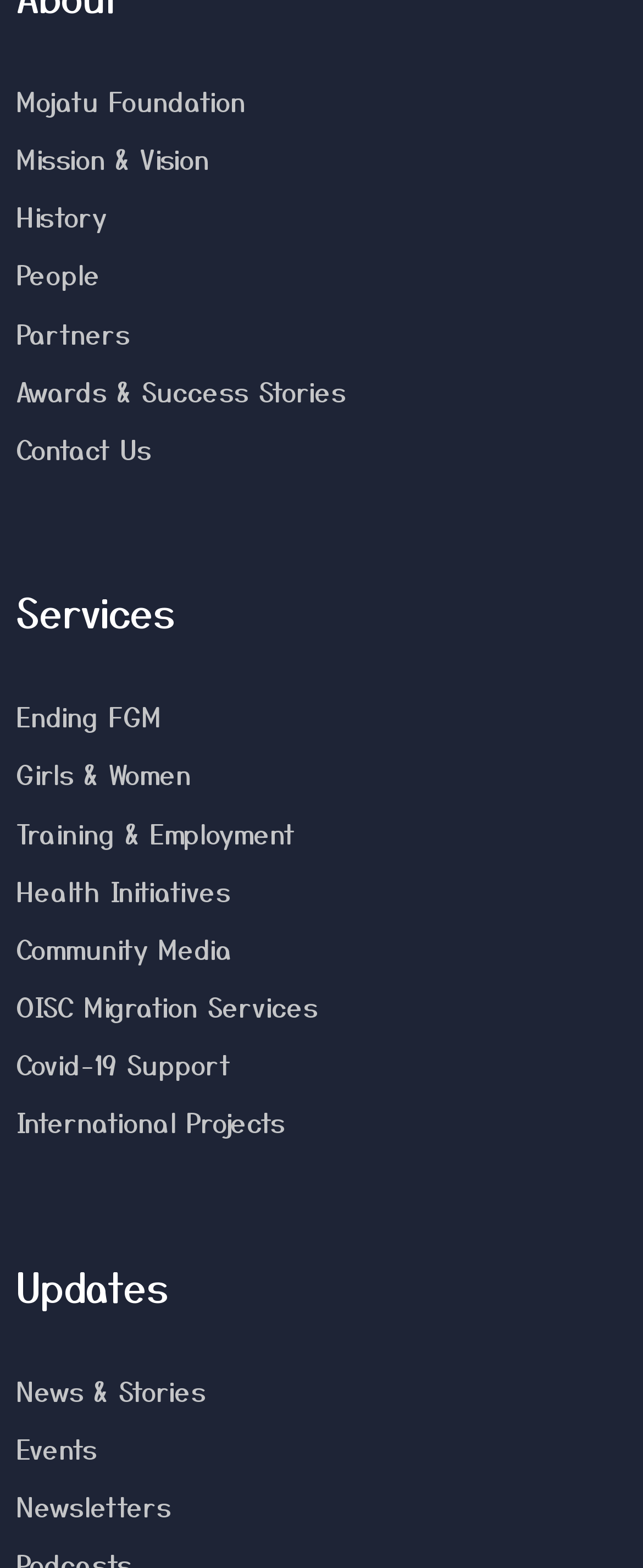Based on the provided description, "Awards & Success Stories", find the bounding box of the corresponding UI element in the screenshot.

[0.026, 0.236, 0.538, 0.262]